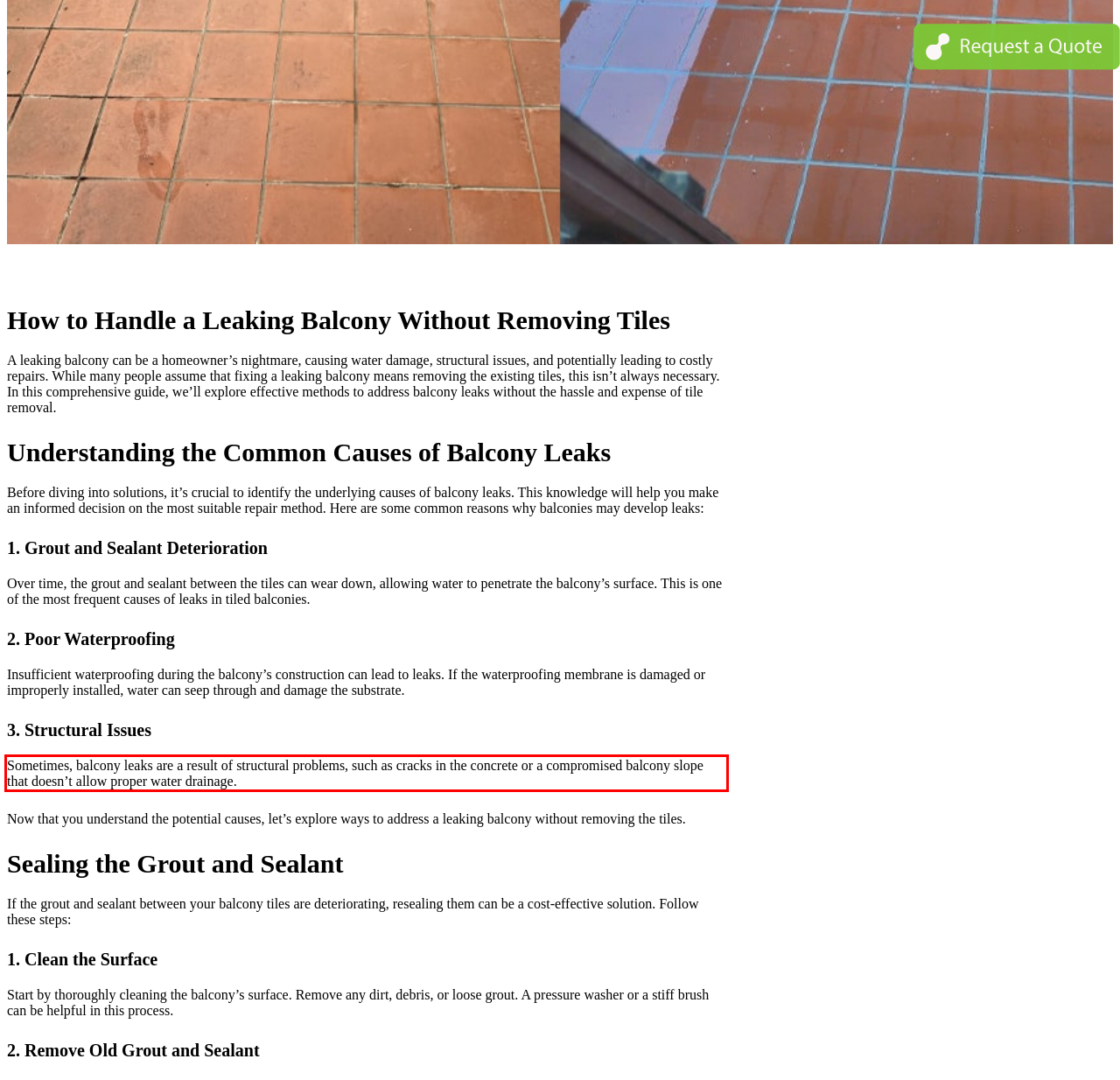Identify the text inside the red bounding box on the provided webpage screenshot by performing OCR.

Sometimes, balcony leaks are a result of structural problems, such as cracks in the concrete or a compromised balcony slope that doesn’t allow proper water drainage.